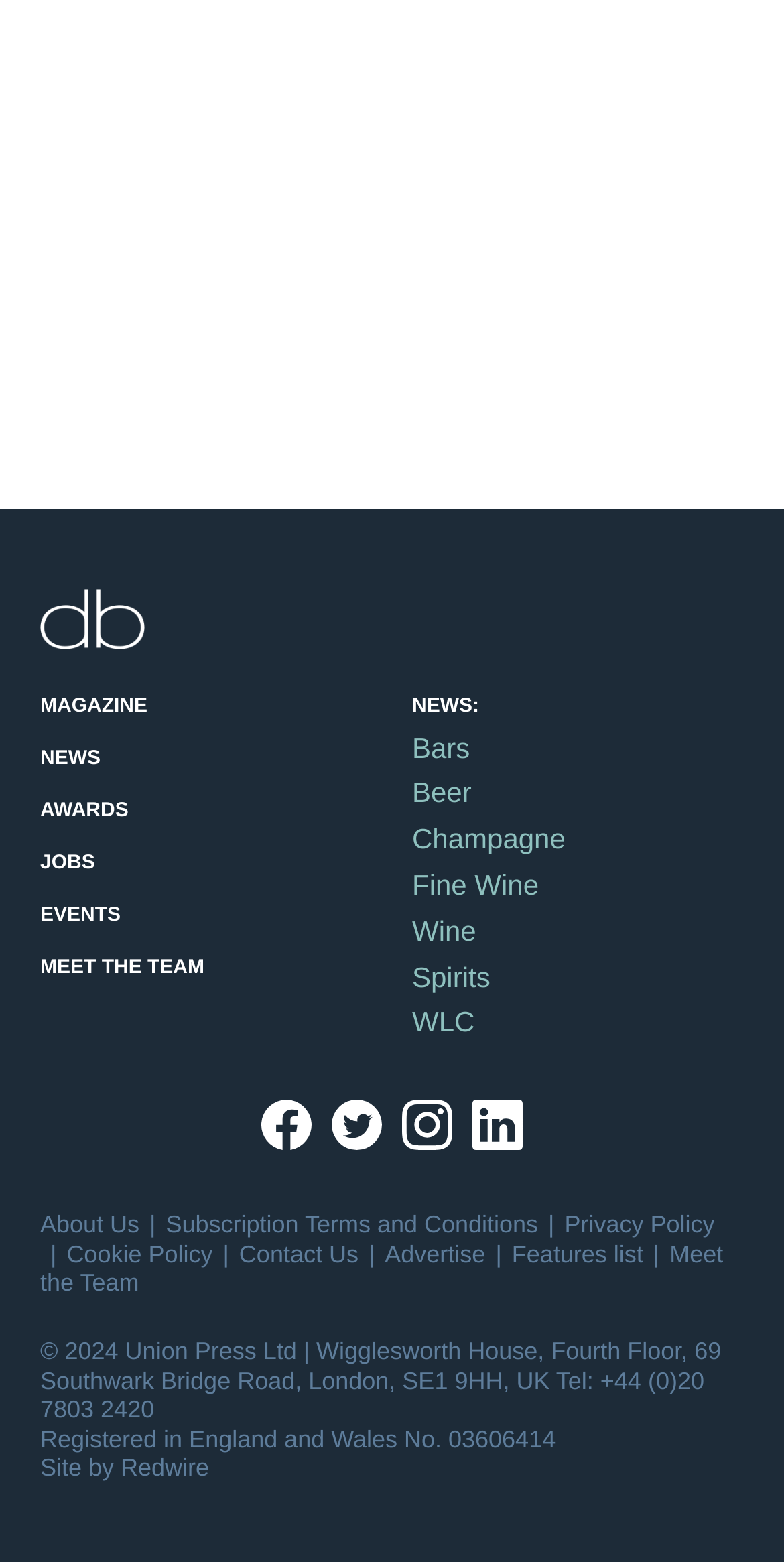Bounding box coordinates must be specified in the format (top-left x, top-left y, bottom-right x, bottom-right y). All values should be floating point numbers between 0 and 1. What are the bounding box coordinates of the UI element described as: Features list

[0.653, 0.794, 0.82, 0.812]